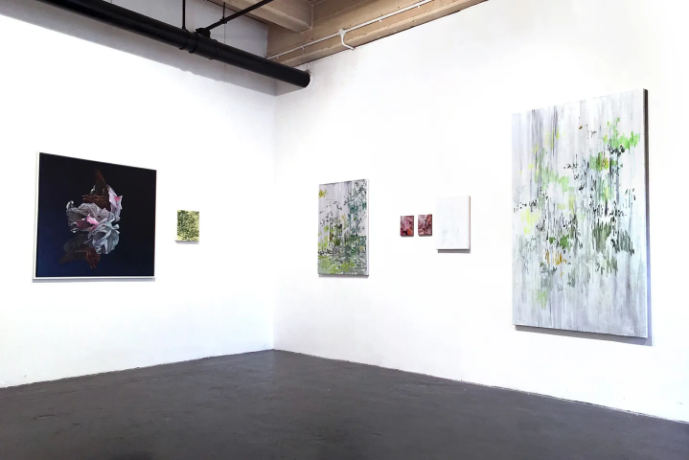Provide an in-depth description of the image.

The image showcases an art exhibition titled "Lost + Found" at Unit 3 Projects in London. The gallery features a series of contemporary artworks displayed against a minimalist white wall. Prominent in the foreground is a large painting characterized by a dark background and an intricately detailed floral composition, which draws immediate attention. Surrounding it are several smaller pieces, including abstract representations in varying shades of green, a light-toned work, and smaller canvases that hint at a diversity of artistic expression. The space exudes a modern gallery atmosphere, inviting viewers to explore the interplay of color and form in the exhibited artworks.